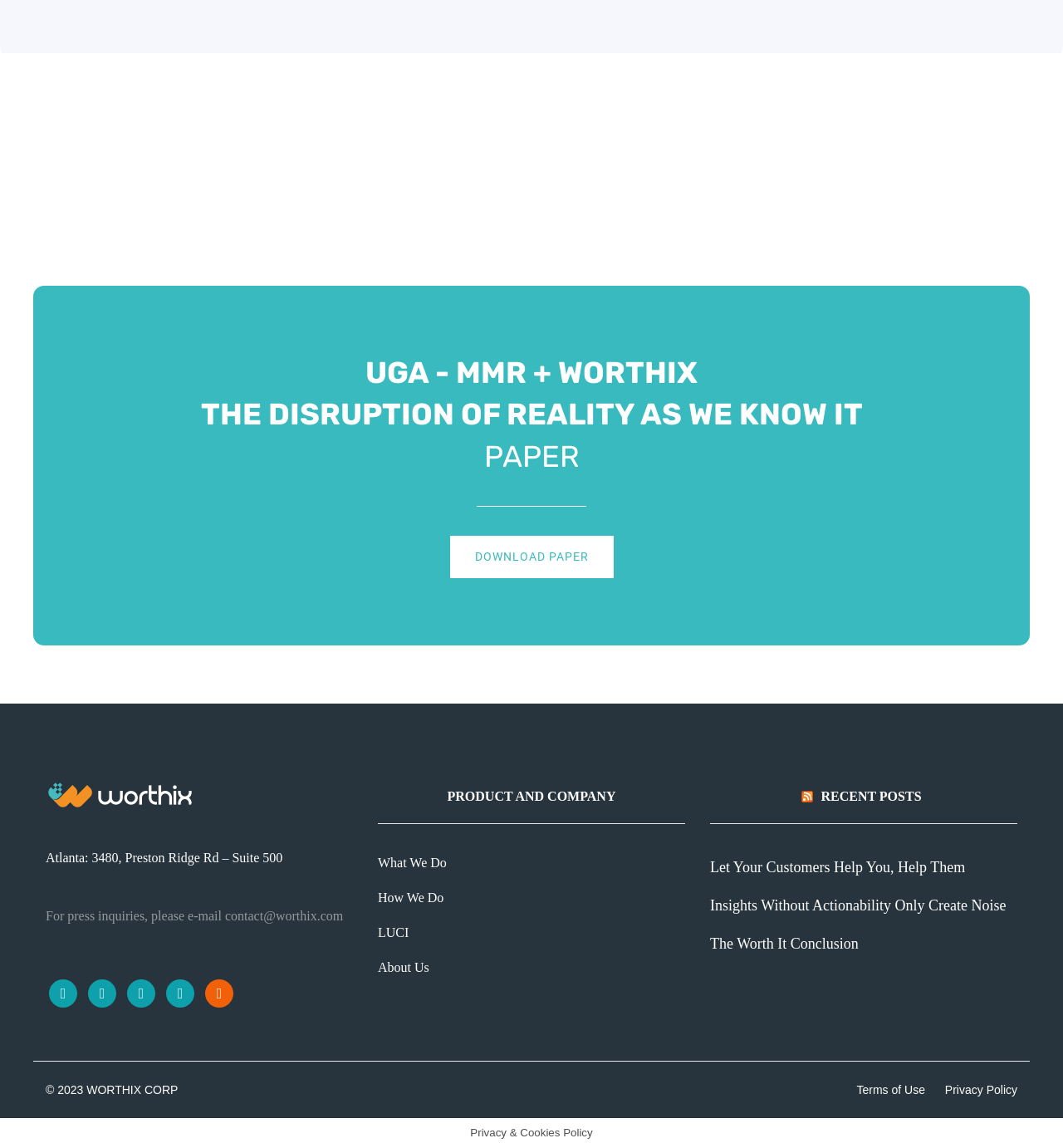Please determine the bounding box coordinates of the section I need to click to accomplish this instruction: "view recent posts".

[0.772, 0.688, 0.867, 0.7]